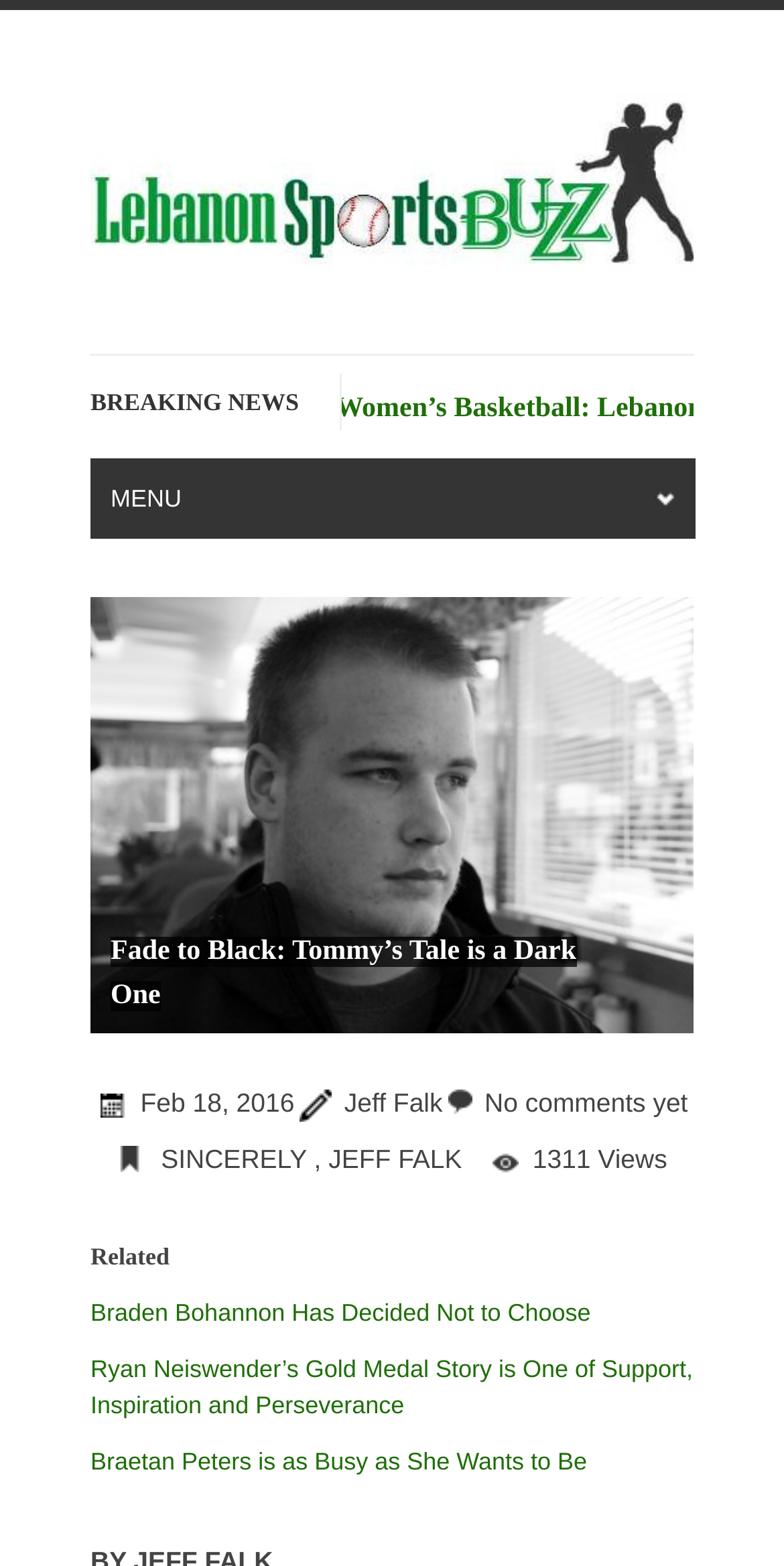Given the description "title="Lebanon Sports Buzz"", provide the bounding box coordinates of the corresponding UI element.

[0.115, 0.164, 0.885, 0.185]